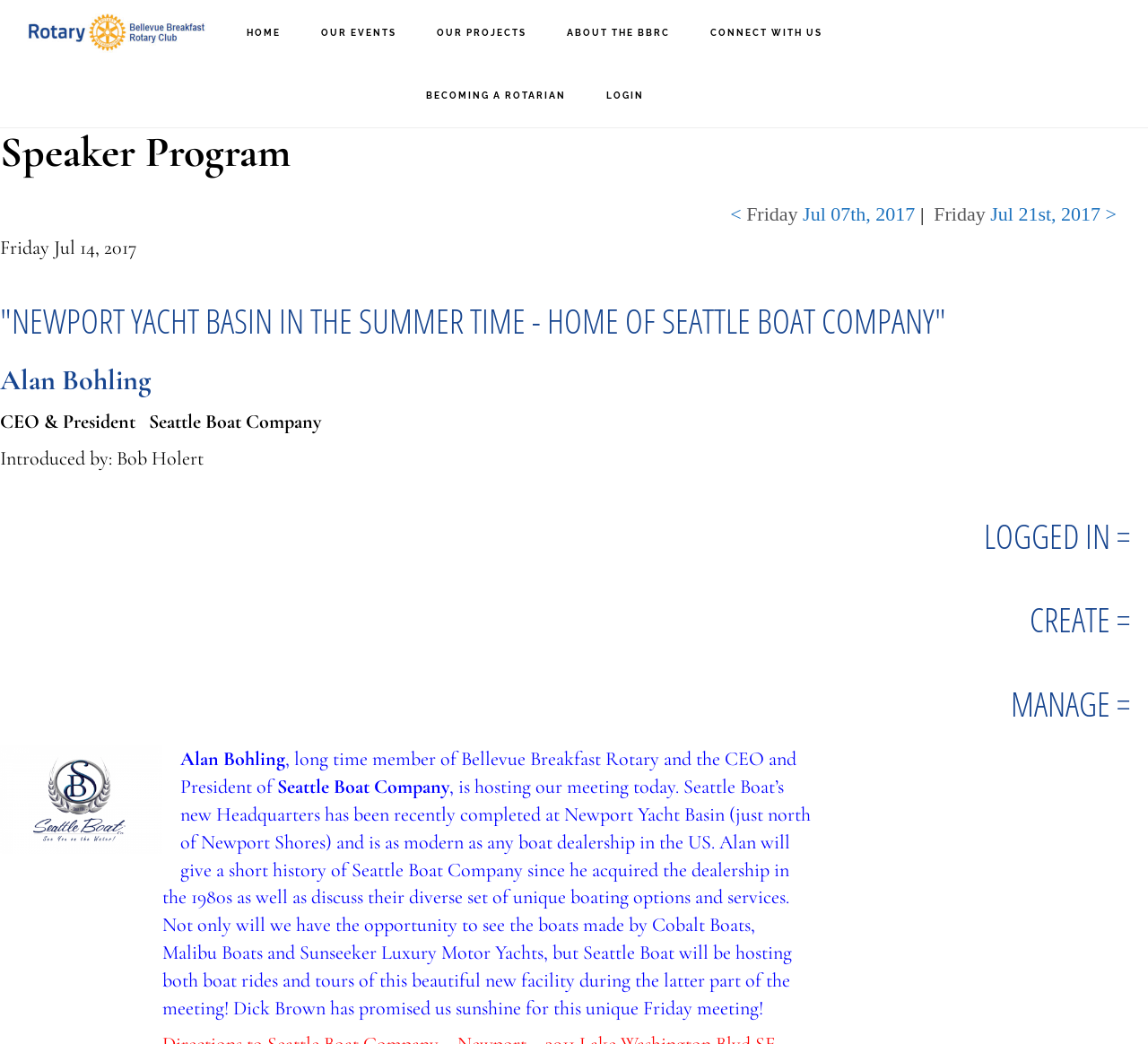Please find the bounding box coordinates (top-left x, top-left y, bottom-right x, bottom-right y) in the screenshot for the UI element described as follows: Our Events

[0.264, 0.002, 0.361, 0.062]